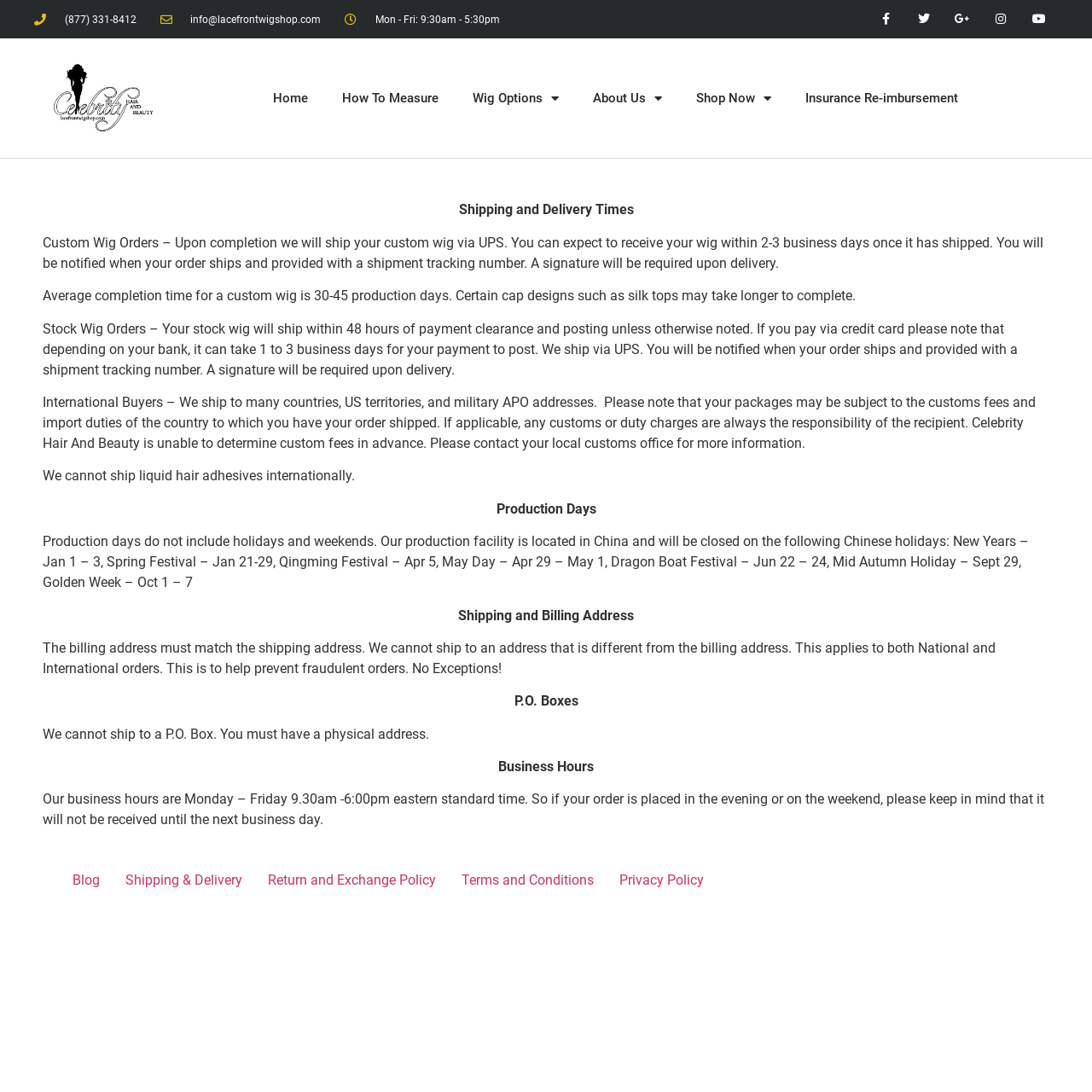Please find the bounding box coordinates of the section that needs to be clicked to achieve this instruction: "Read the shipping and delivery policy".

[0.103, 0.793, 0.234, 0.819]